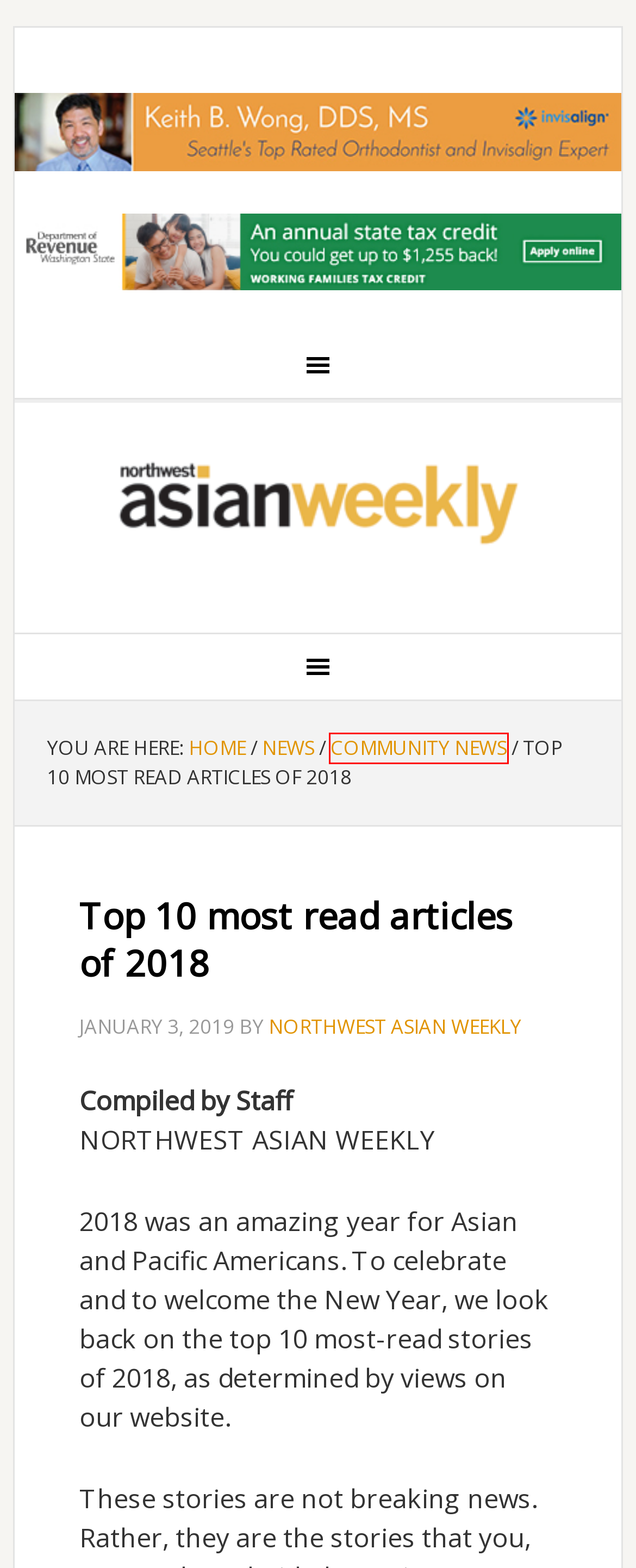Examine the screenshot of a webpage with a red bounding box around a UI element. Select the most accurate webpage description that corresponds to the new page after clicking the highlighted element. Here are the choices:
A. News
B. Home
C. Home | Washington State Working Families Tax Credit
D. 2019
E. Home | WA Cares Fund
F. Pacific Science Center
G. Northwest Asian Weekly
H. Community News

H